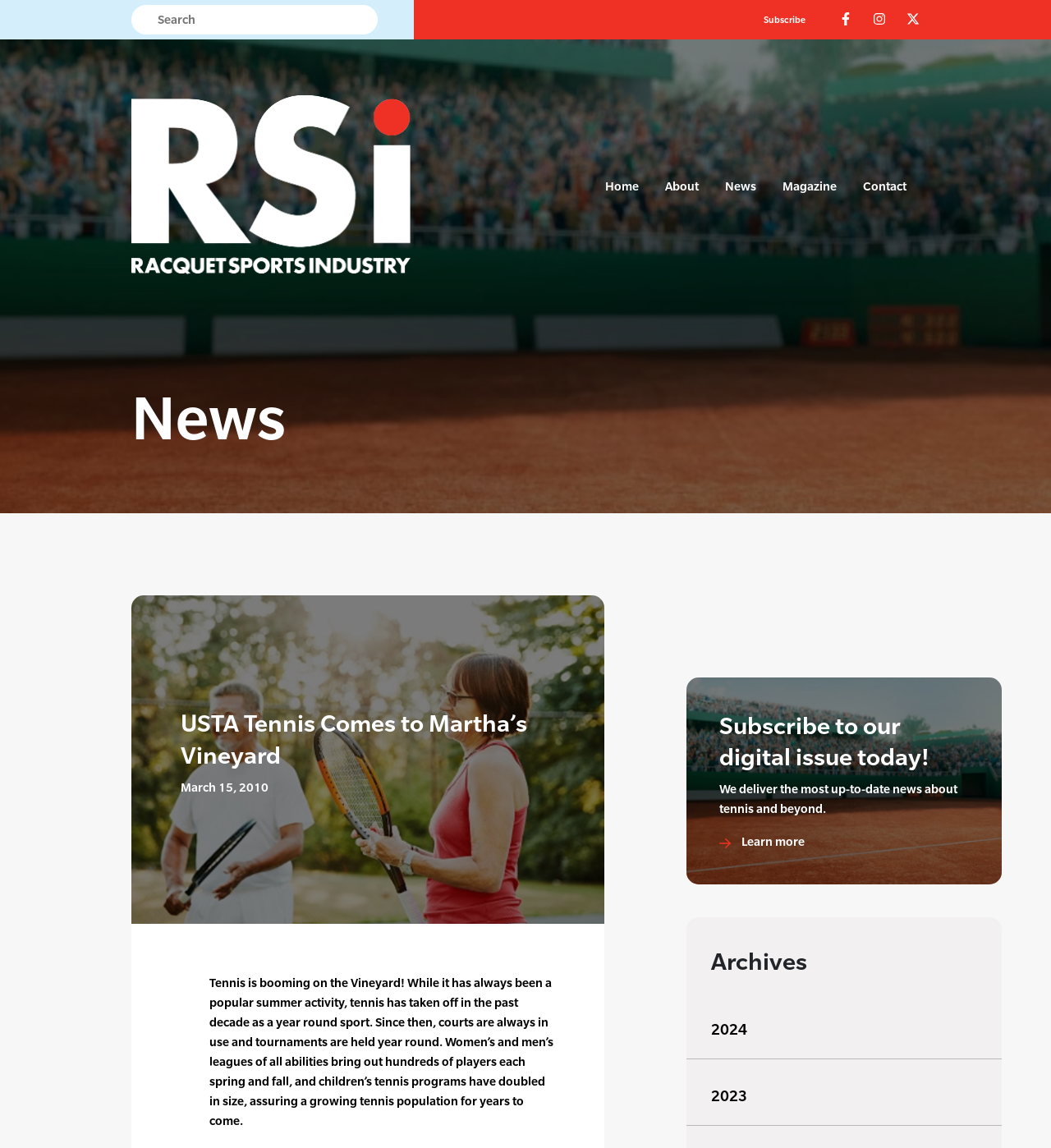Using the information in the image, give a comprehensive answer to the question: 
What is the tone of the webpage?

The webpage contains informative headings, such as 'News' and 'About', and provides detailed text about tennis on Martha's Vineyard, which suggests that the tone of the webpage is informative and educational.